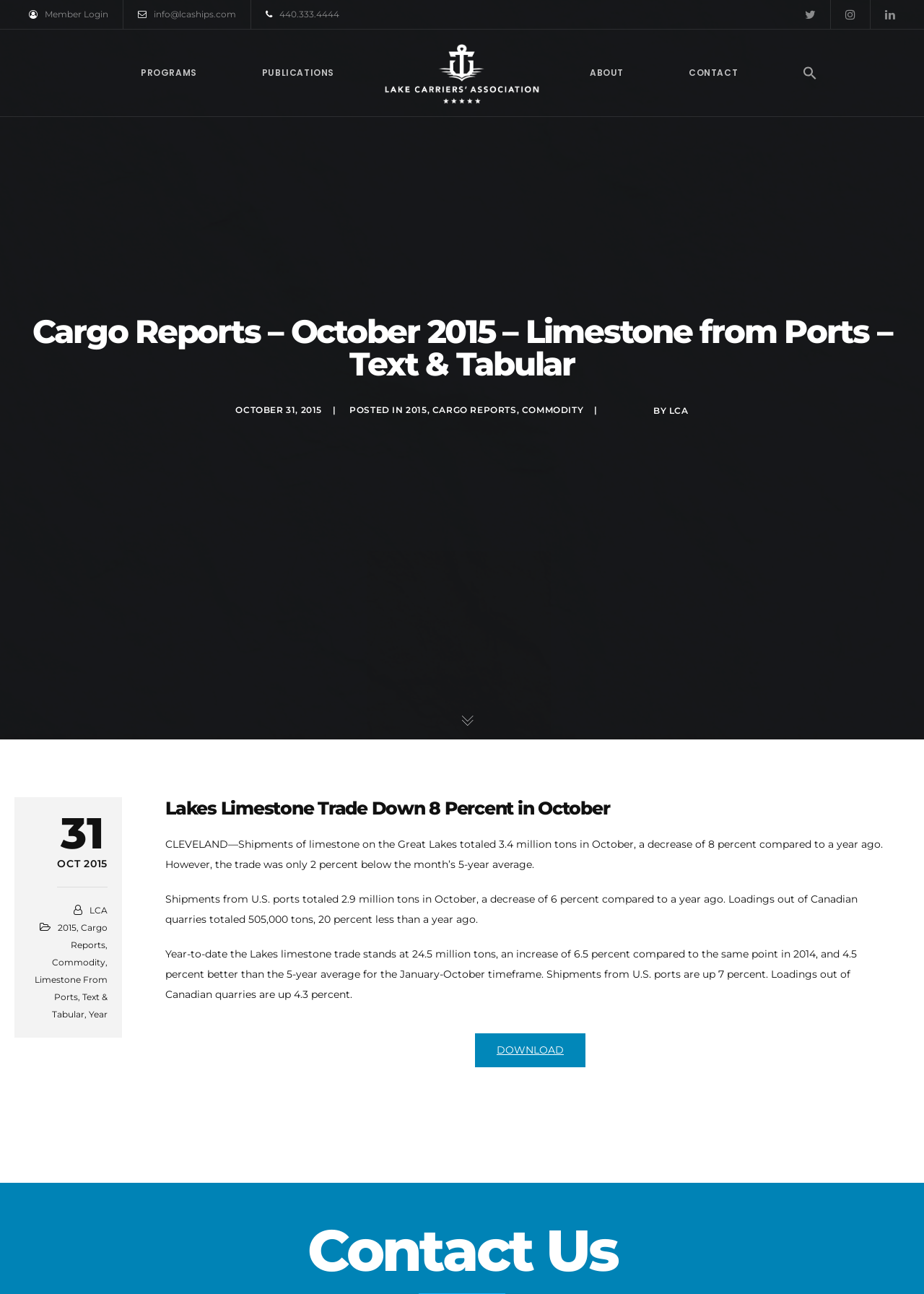Please answer the following question using a single word or phrase: 
What is the purpose of the 'Search Icon Link'?

To search